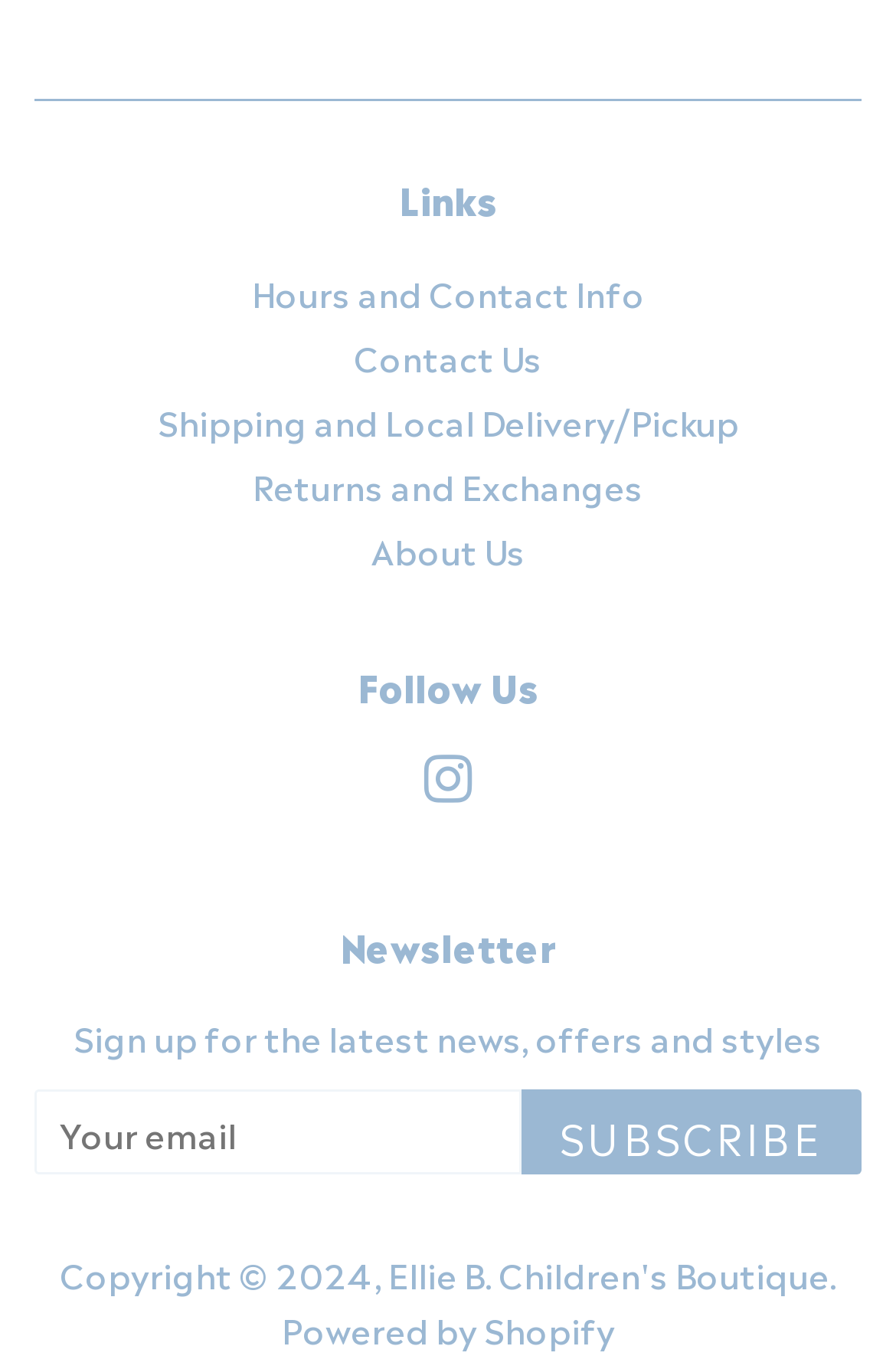Highlight the bounding box coordinates of the element you need to click to perform the following instruction: "Follow on Instagram."

[0.472, 0.554, 0.528, 0.59]